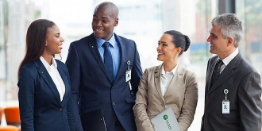Offer an in-depth description of the image shown.

The image illustrates a dynamic and engaging workplace interaction among four professionals, each exuding confidence and approachability. The gathering features two women and two men, all clad in smart, business-appropriate attire. The woman on the left, wearing a navy suit, and the man in the center, dressed in a dark suit and tie, are engaged in a lively conversation, both displaying smiles and open body language. The second woman, in a beige suit, holds a folder, indicating her readiness for a meeting or discussion, while the man on the right, in a gray suit, looks on attentively.

The environment suggests a modern office space, characterized by ample natural light filtering through large windows, contributing to a collaborative and professional atmosphere. This exchange highlights teamwork, professionalism, and a positive corporate culture, reflecting the values of the SABIS® network, which emphasizes the importance of effective communication and collaboration in educational settings.